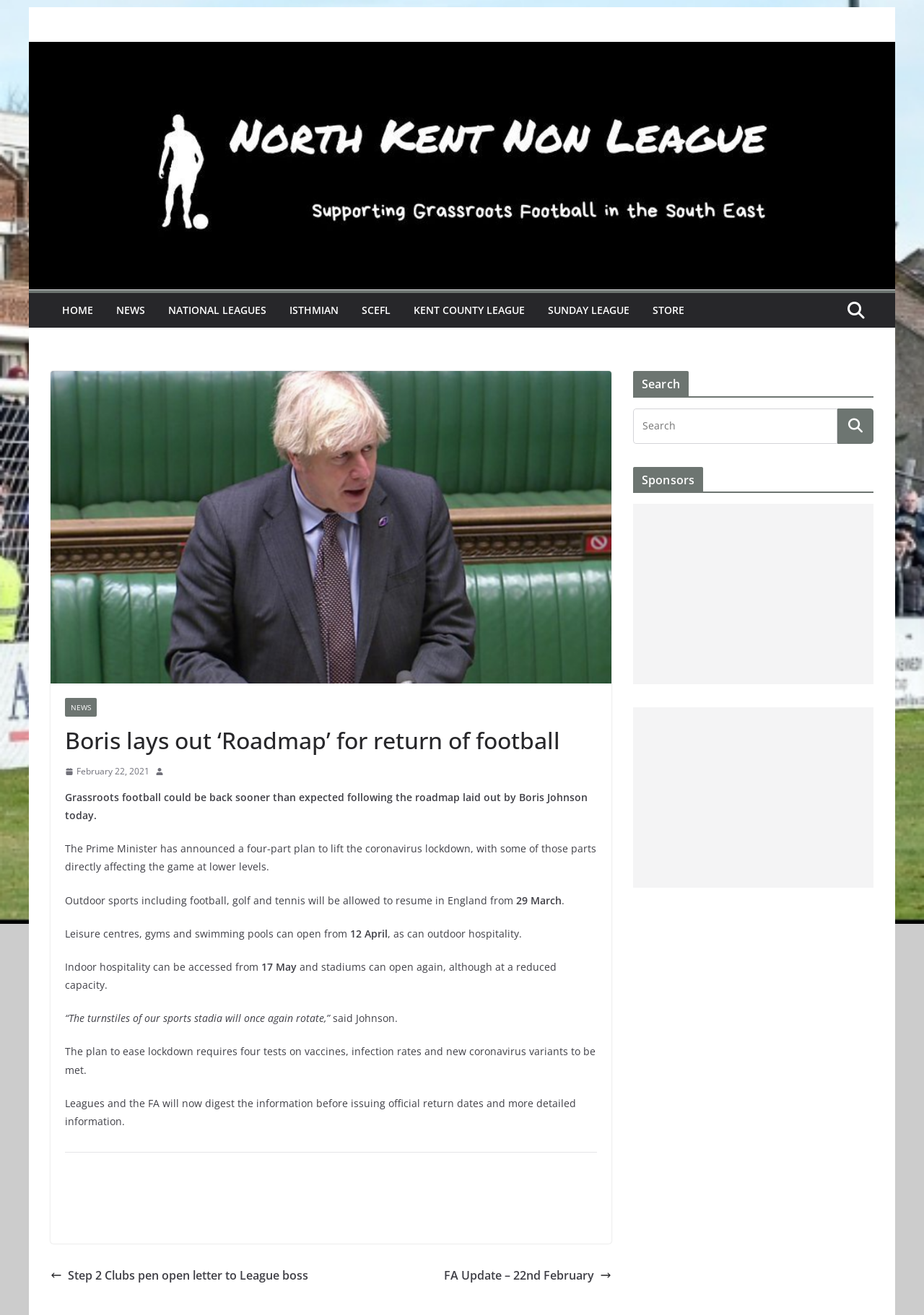What can open from 12 April?
Please interpret the details in the image and answer the question thoroughly.

I found the answer by reading the text content of the StaticText elements, which mentioned that leisure centres, gyms and swimming pools can open from 12 April as part of the easing of lockdown restrictions.